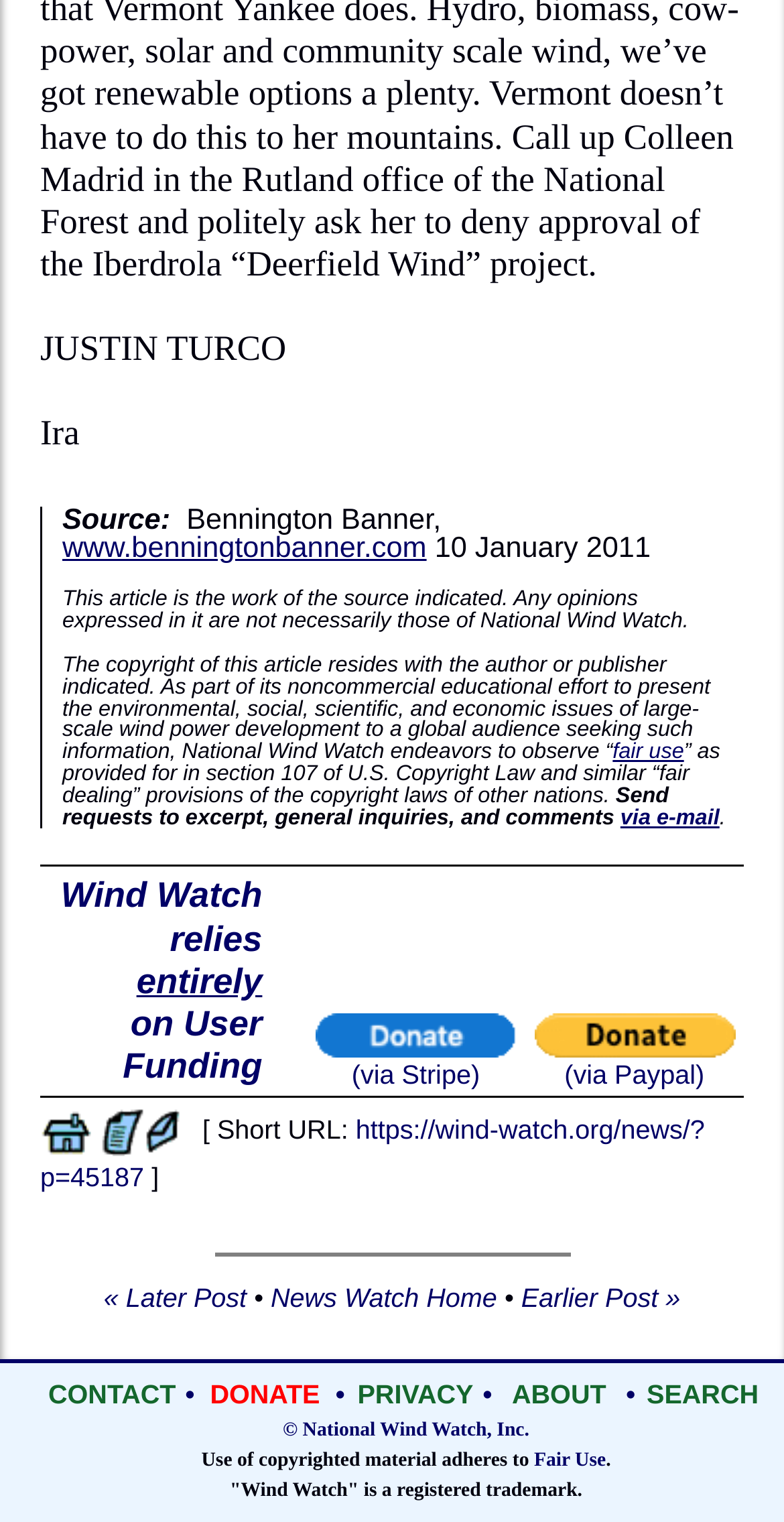Find the bounding box of the UI element described as follows: "Aluminum Extrusion Profile Processing".

None